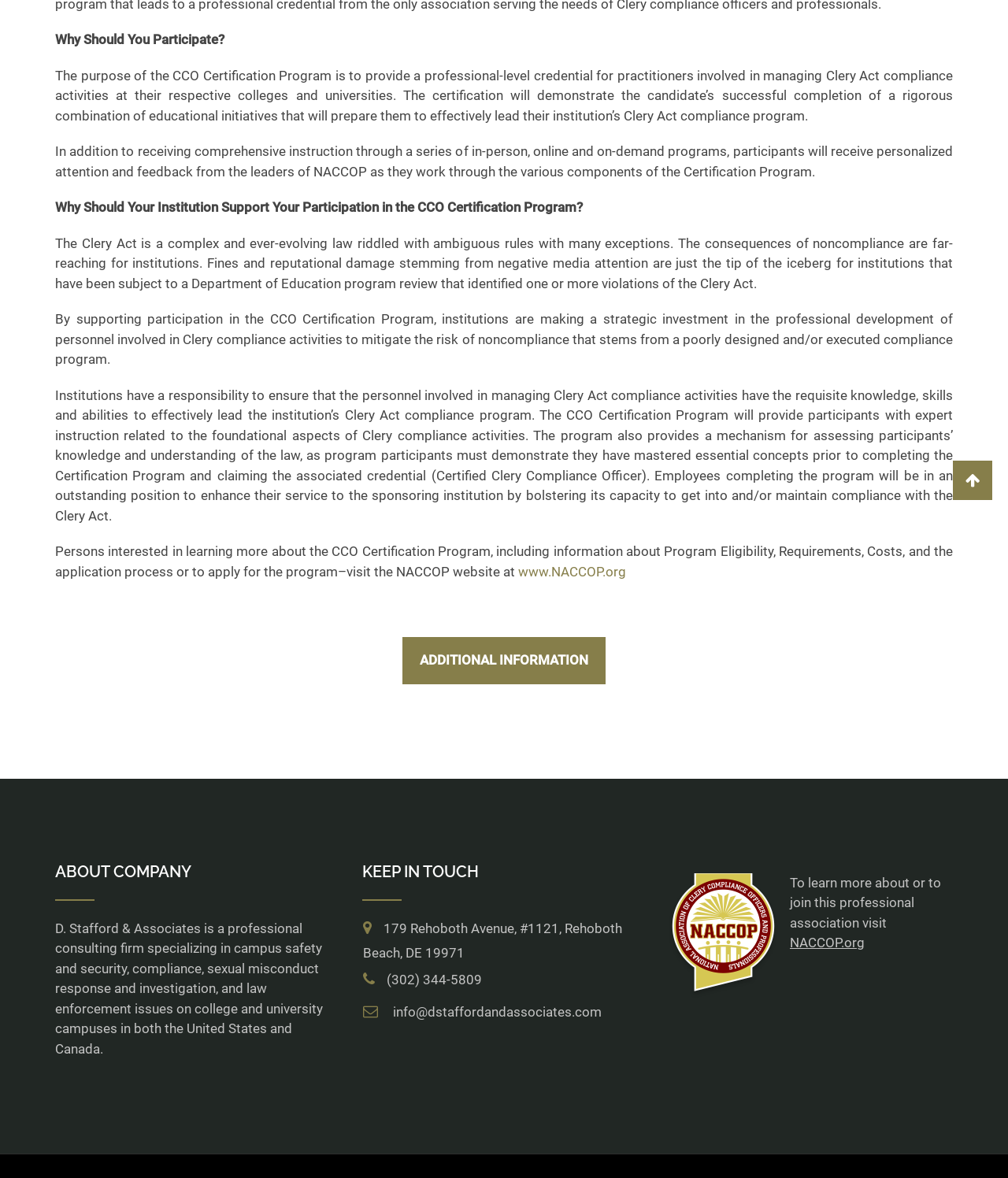Using the provided description: "NACCOP.org", find the bounding box coordinates of the corresponding UI element. The output should be four float numbers between 0 and 1, in the format [left, top, right, bottom].

[0.784, 0.794, 0.858, 0.807]